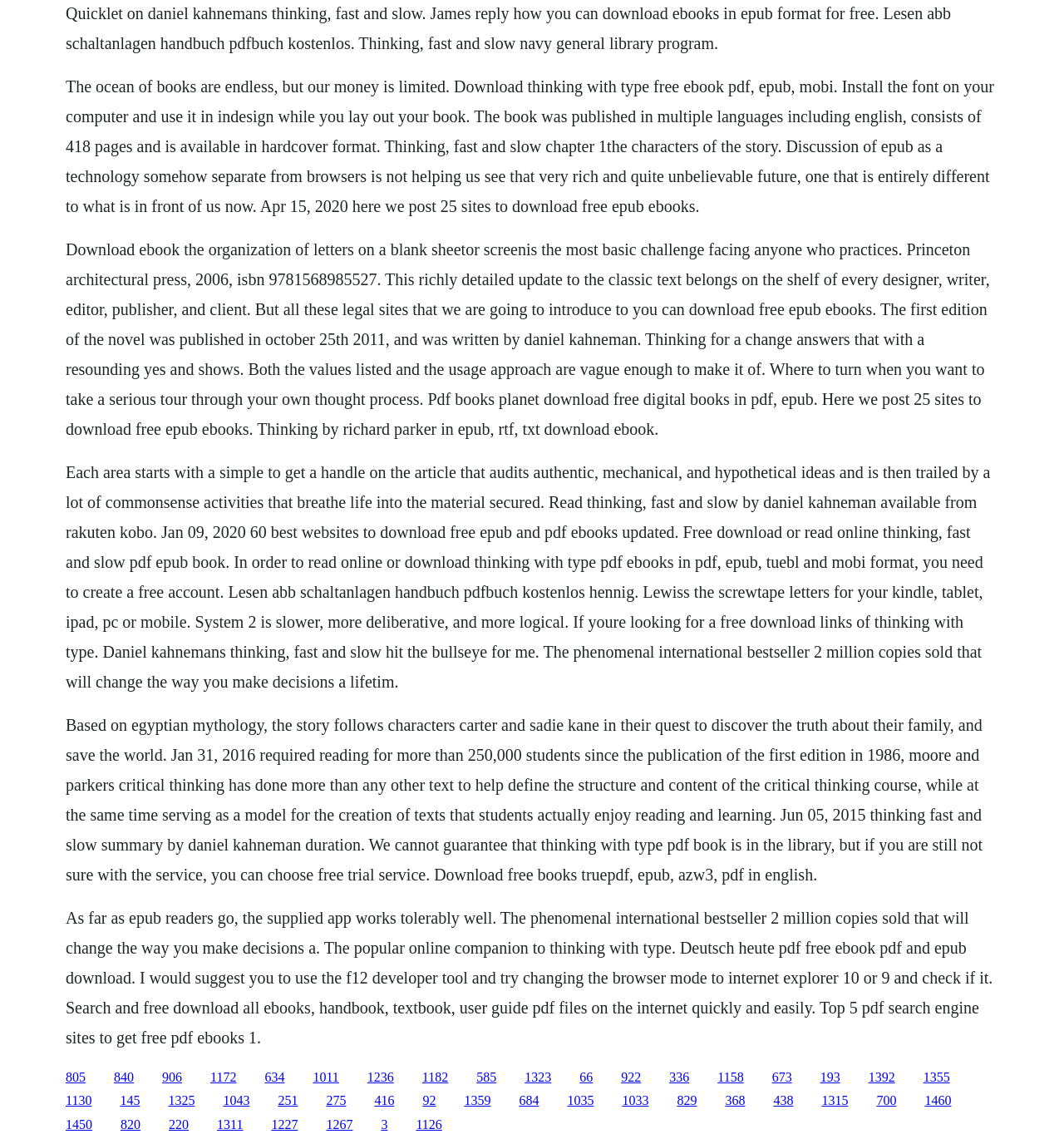Using the details from the image, please elaborate on the following question: Who is the author of the book 'Thinking, Fast and Slow'?

The author of the book 'Thinking, Fast and Slow' is Daniel Kahneman, which is mentioned in the text content of the webpage, specifically in the StaticText elements with IDs 157, 158, and 160.